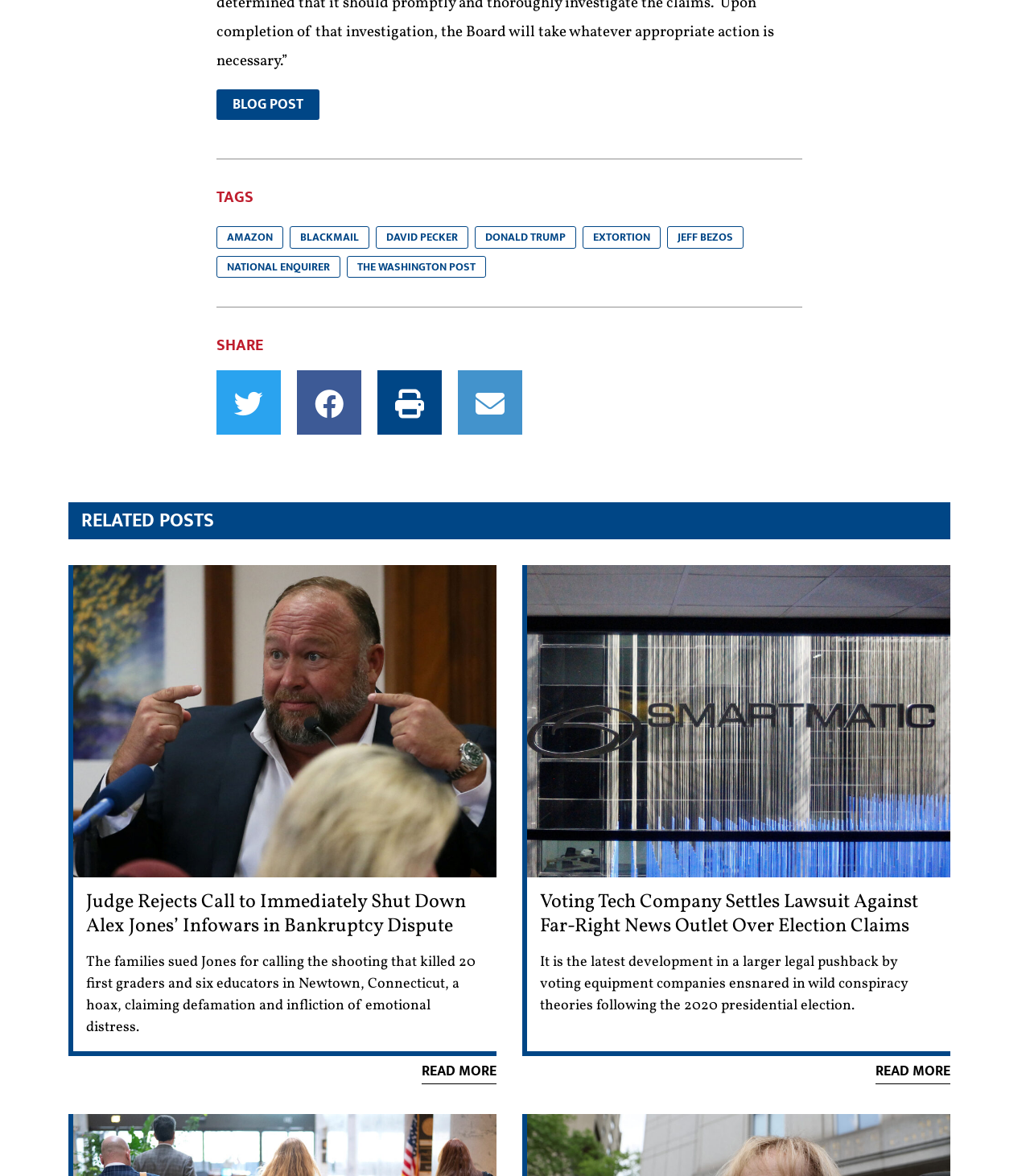Locate the bounding box coordinates of the element you need to click to accomplish the task described by this instruction: "Read the blog post".

[0.21, 0.076, 0.31, 0.102]